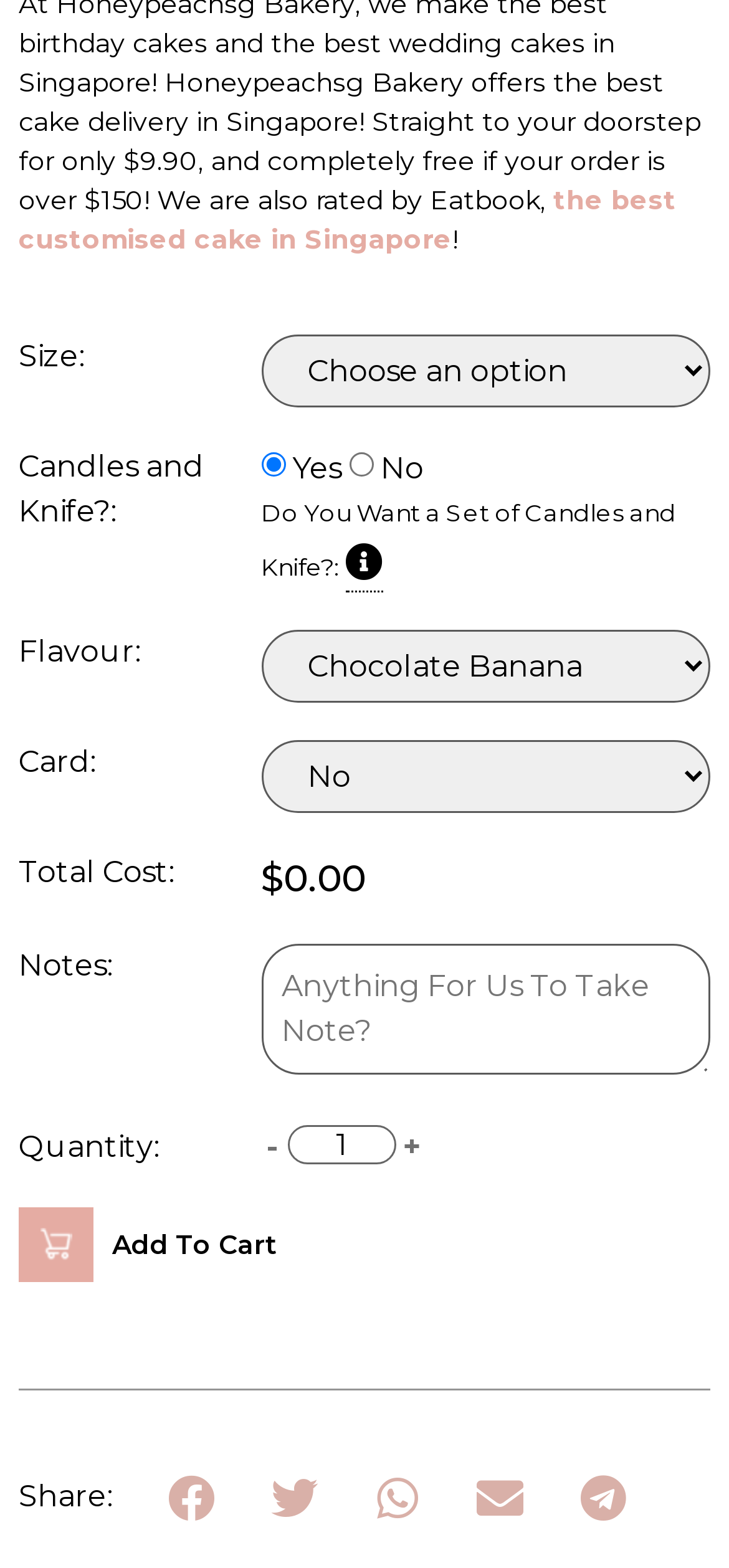Please specify the bounding box coordinates in the format (top-left x, top-left y, bottom-right x, bottom-right y), with values ranging from 0 to 1. Identify the bounding box for the UI component described as follows: aria-label="Share on twitter"

[0.346, 0.928, 0.462, 0.982]